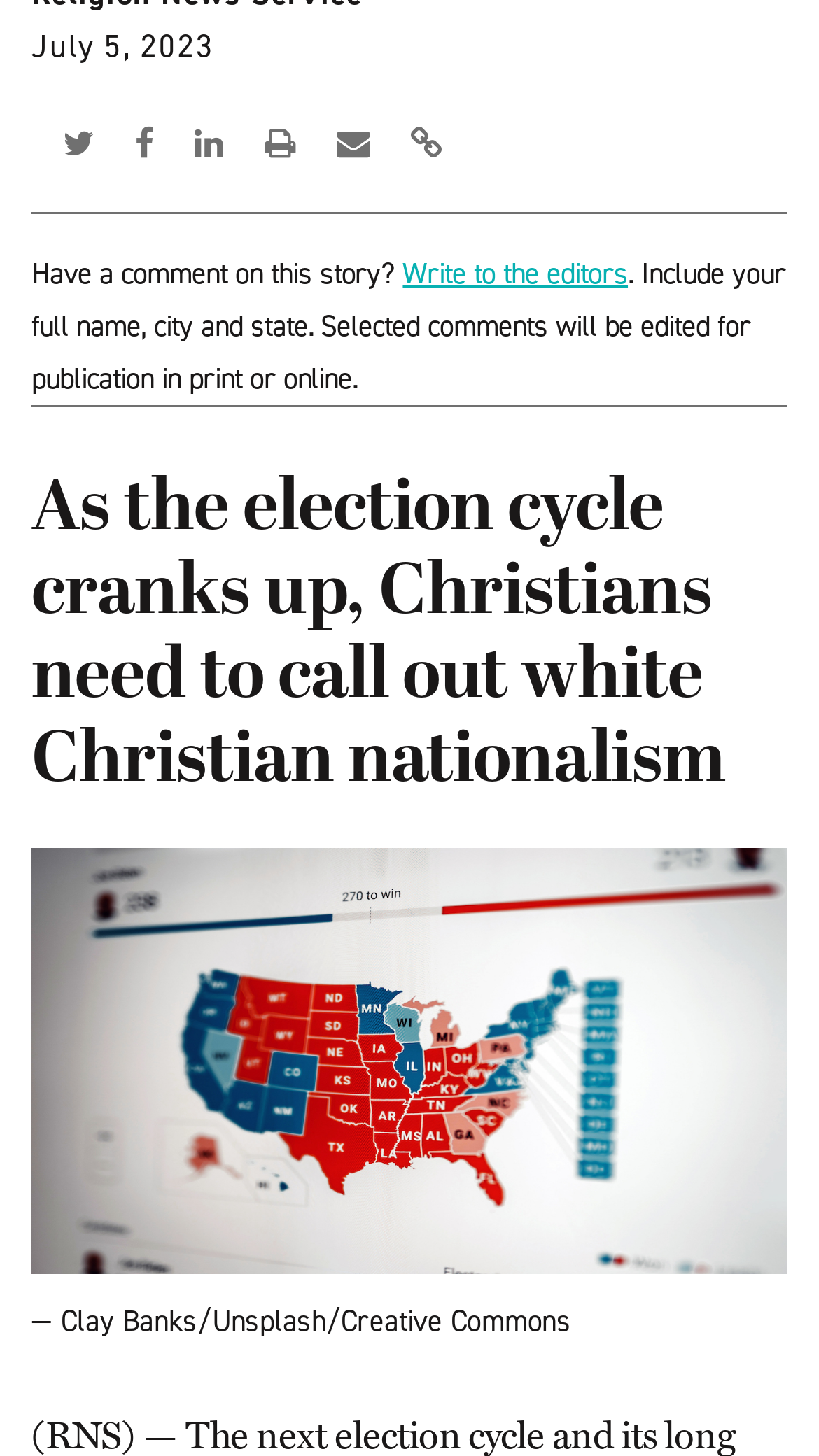Return the bounding box coordinates of the UI element that corresponds to this description: "Free Newsletters". The coordinates must be given as four float numbers in the range of 0 and 1, [left, top, right, bottom].

[0.038, 0.227, 0.36, 0.262]